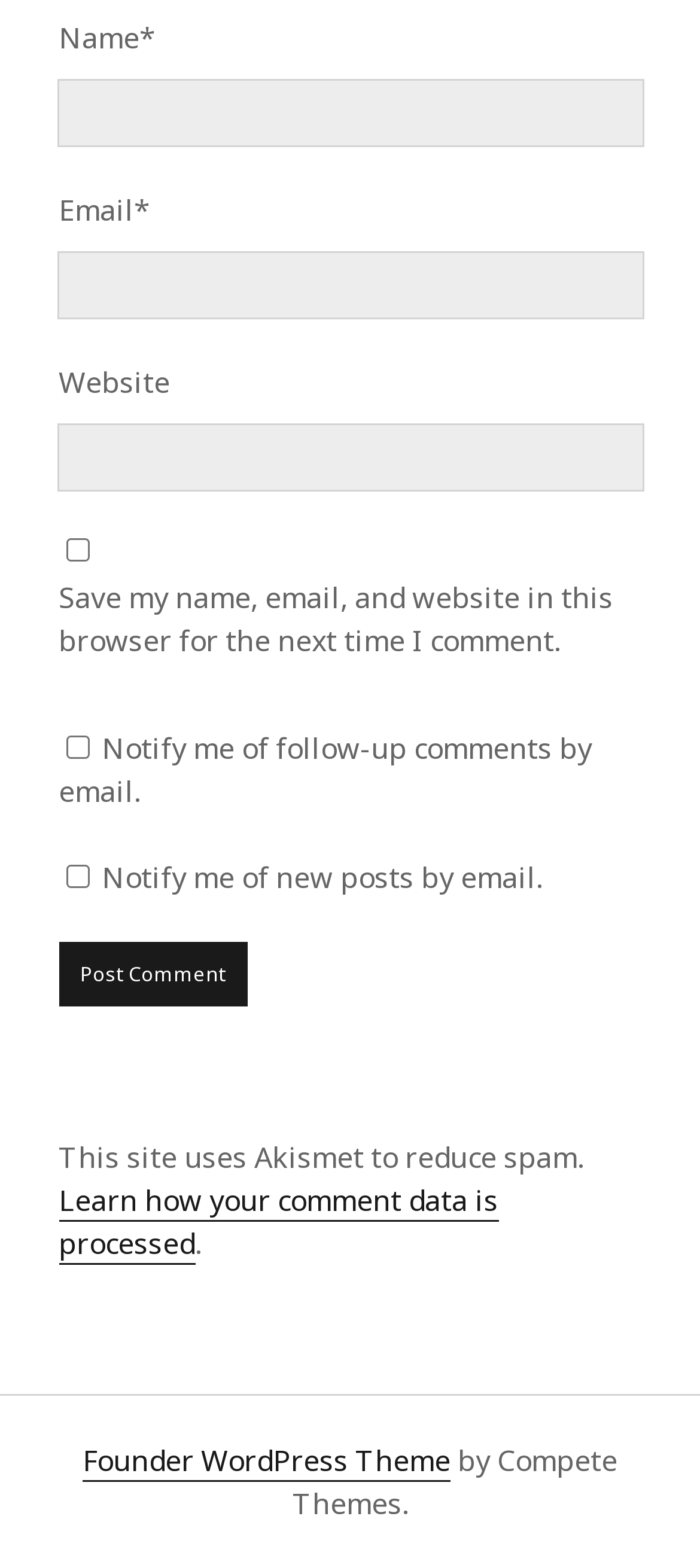Give a concise answer using only one word or phrase for this question:
What is the purpose of the checkbox at the bottom?

Save comment data